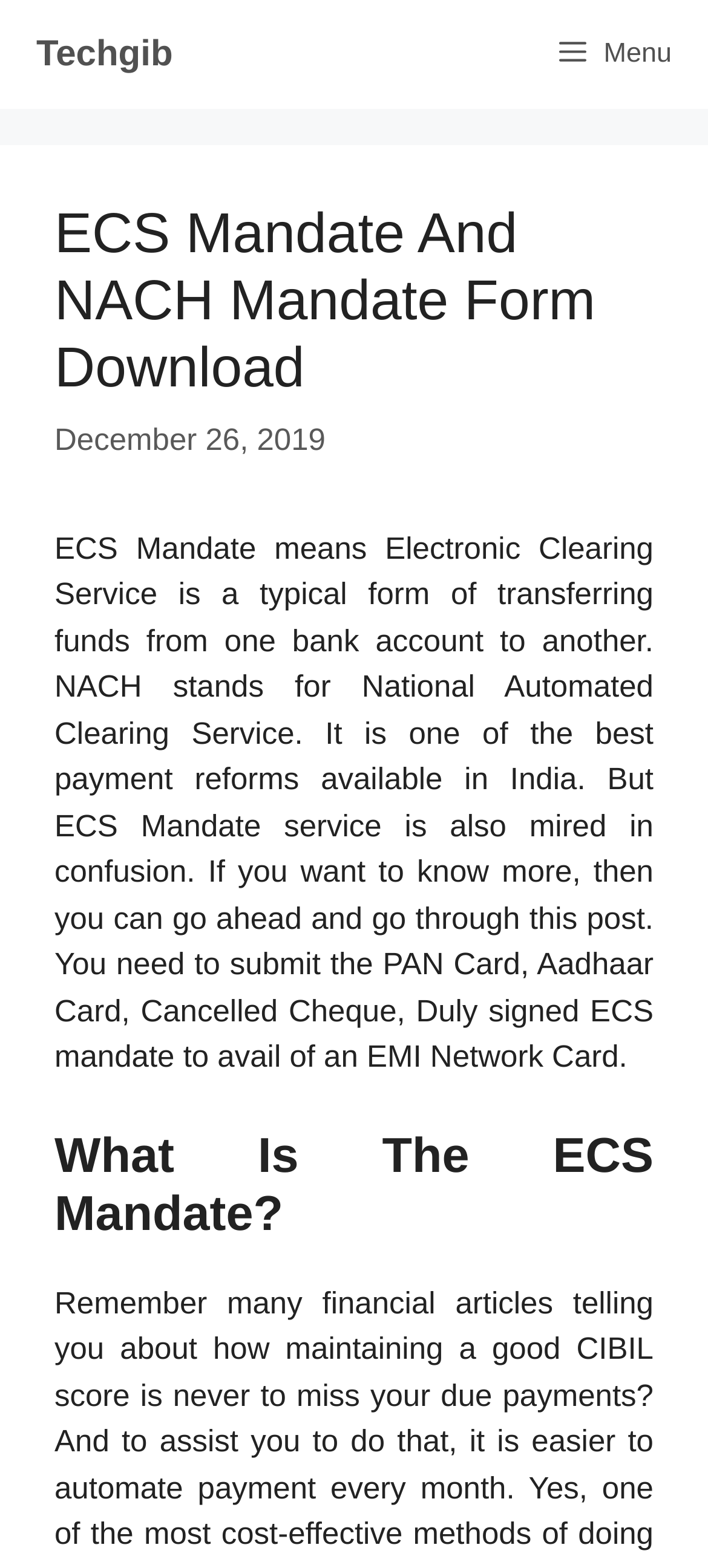Please find the bounding box for the UI element described by: "Menu".

[0.74, 0.0, 1.0, 0.069]